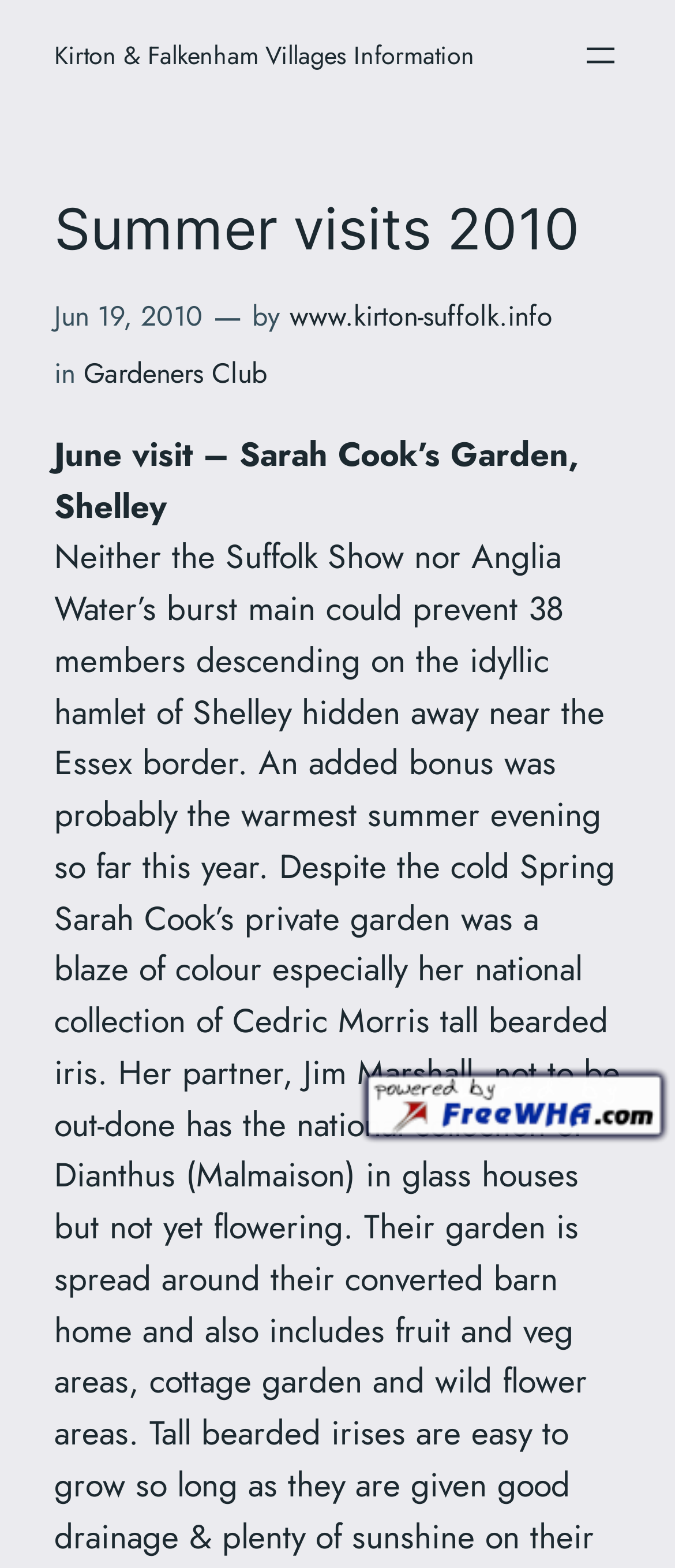Generate a comprehensive caption for the webpage you are viewing.

The webpage is about Summer visits in 2010 for Kirton and Falkenham Villages Information. At the top left, there is a link to "Kirton & Falkenham Villages Information". On the top right, there is an "Open menu" button. Below the link, there is a heading "Summer visits 2010" that spans across the top of the page. 

Under the heading, there is a time element with a link to "Jun 19, 2010" on the left, followed by a dash and the text "by" in the middle, and a link to "www.kirton-suffolk.info" on the right. 

Below this, there is a text "in" on the left, followed by a link to "Gardeners Club" in the middle. 

Further down, there is a paragraph of text "June visit – Sarah Cook’s Garden, Shelley" that spans across the page. 

At the bottom of the page, on the right side, there is an image advertisement for "Free Web Hosting".